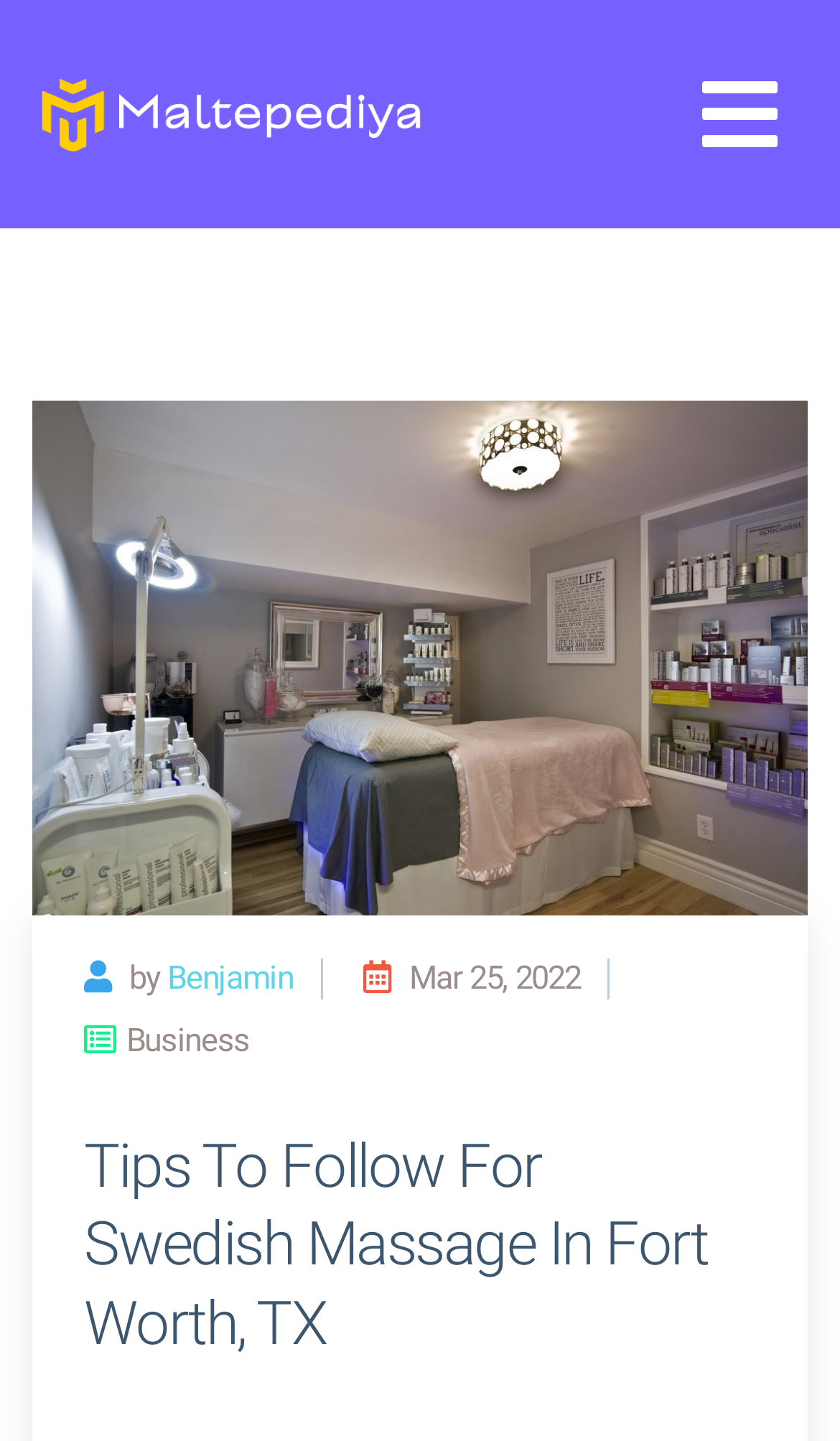Who wrote the article?
Please respond to the question with as much detail as possible.

The author of the article is 'Benjamin' which is mentioned in the heading element with a bounding box of [0.1, 0.665, 0.9, 0.738].